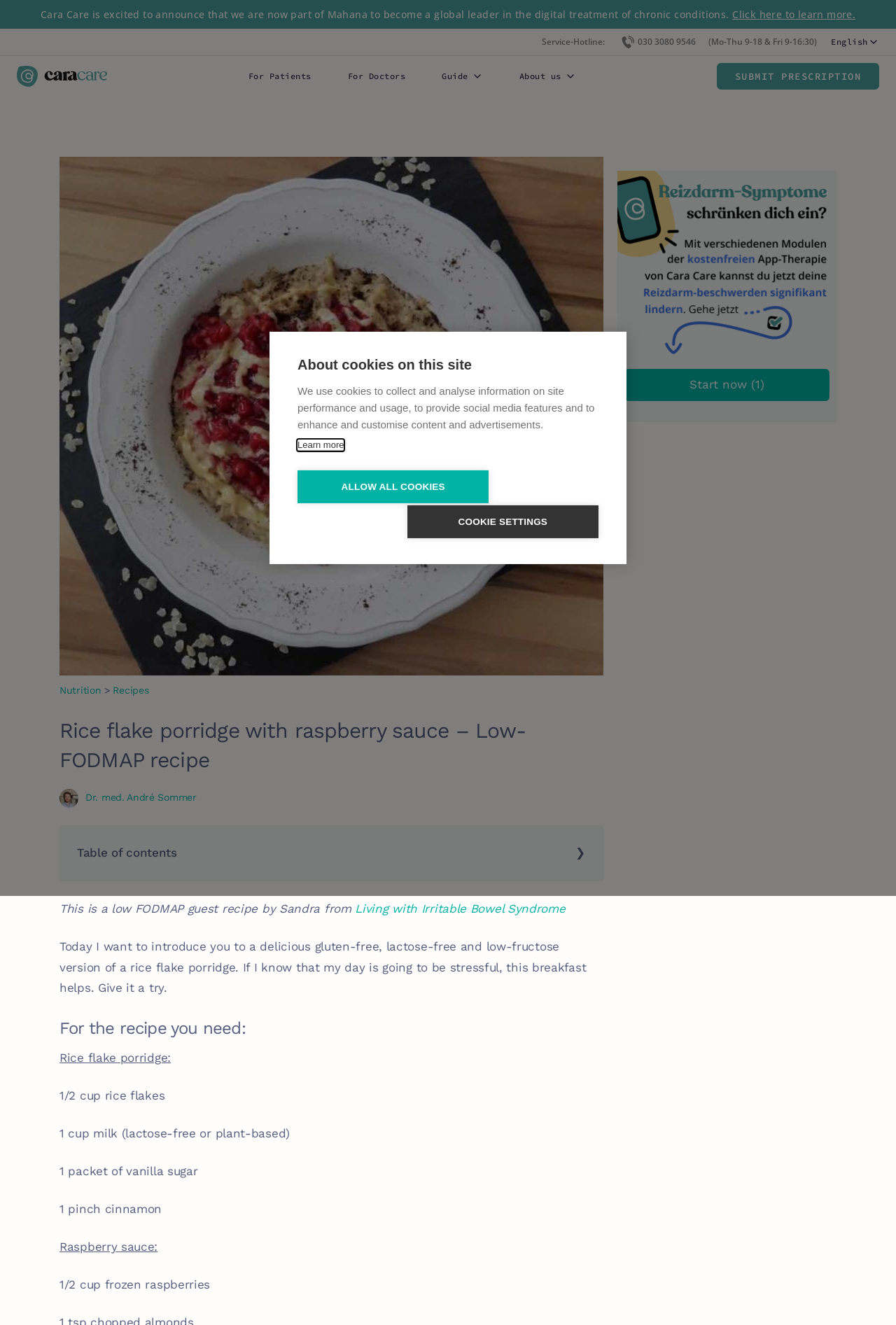What is the name of the website?
Kindly answer the question with as much detail as you can.

I found the name of the website by looking at the text element at the top of the page which contains the website's name, 'Cara Care'.